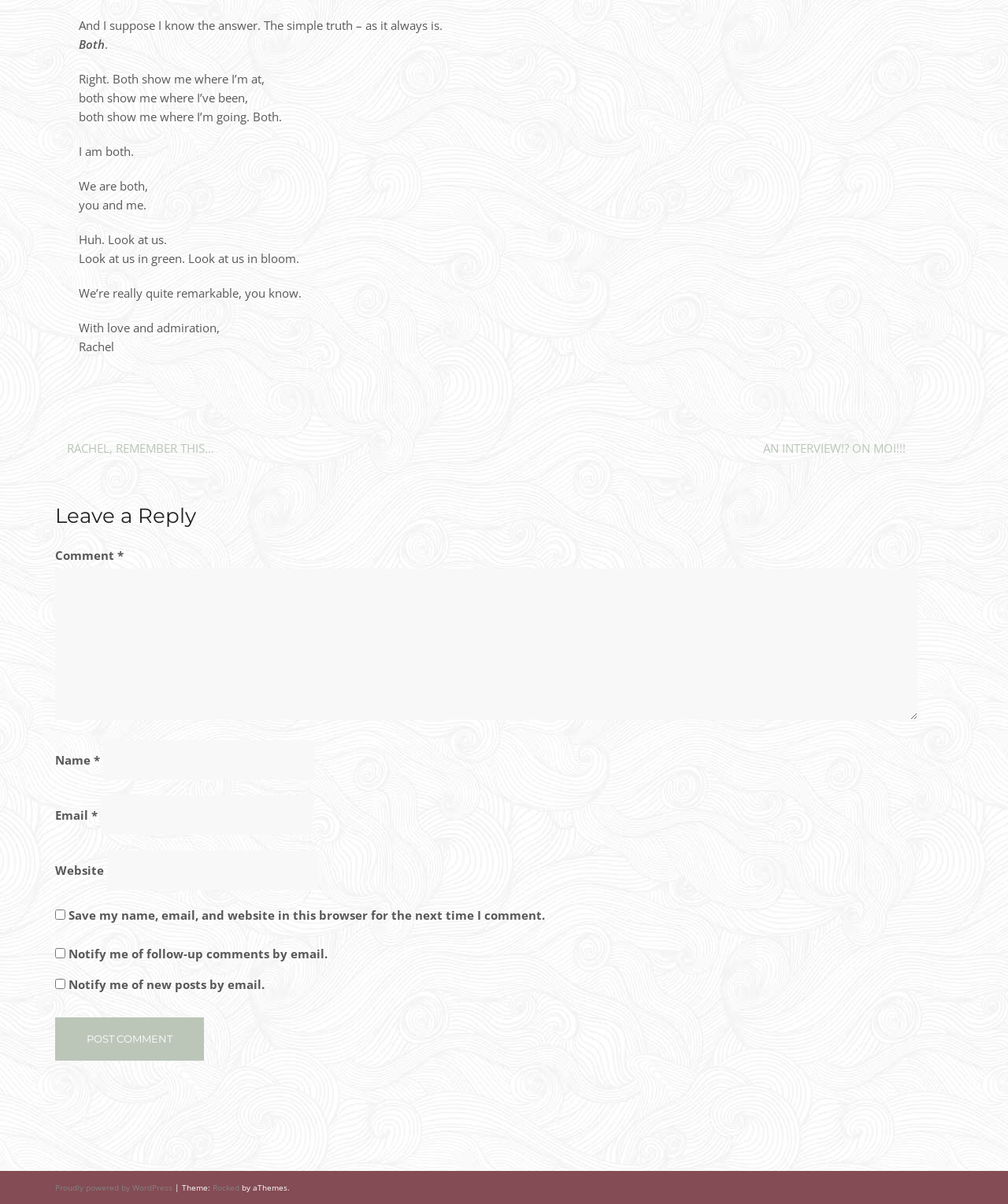What are the three options for notification?
With the help of the image, please provide a detailed response to the question.

The three options for notification are to be notified of follow-up comments by email, to be notified of new posts by email, and to save name, email, and website in this browser for the next time I comment, as indicated by the three checkboxes below the comment textbox.